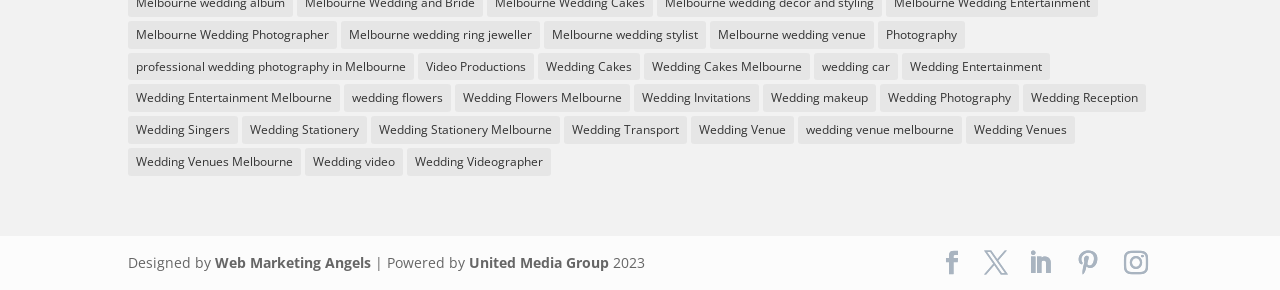Based on the element description: "Facebook", identify the UI element and provide its bounding box coordinates. Use four float numbers between 0 and 1, [left, top, right, bottom].

[0.847, 0.889, 0.866, 0.975]